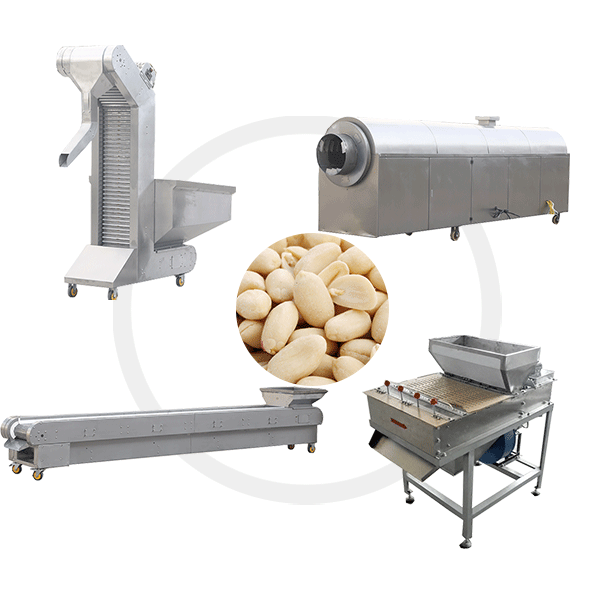Paint a vivid picture of the image with your description.

The image showcases a Peanut Roasting and Peeling Production Line, featuring advanced machinery for efficient peanut processing. Positioned are four key components of the setup: a peanut roasting machine, a peeling machine, a conveyor belt for material movement, and a sorting or chopping machine. In the center of the composition, a circular icon displays roasted peanuts, illustrating the end product of this automated process. This production line is designed for high capacity, with automated controls to ensure optimal operation and compliance with safety standards. It effectively caters to medium and large peanut processing plants.